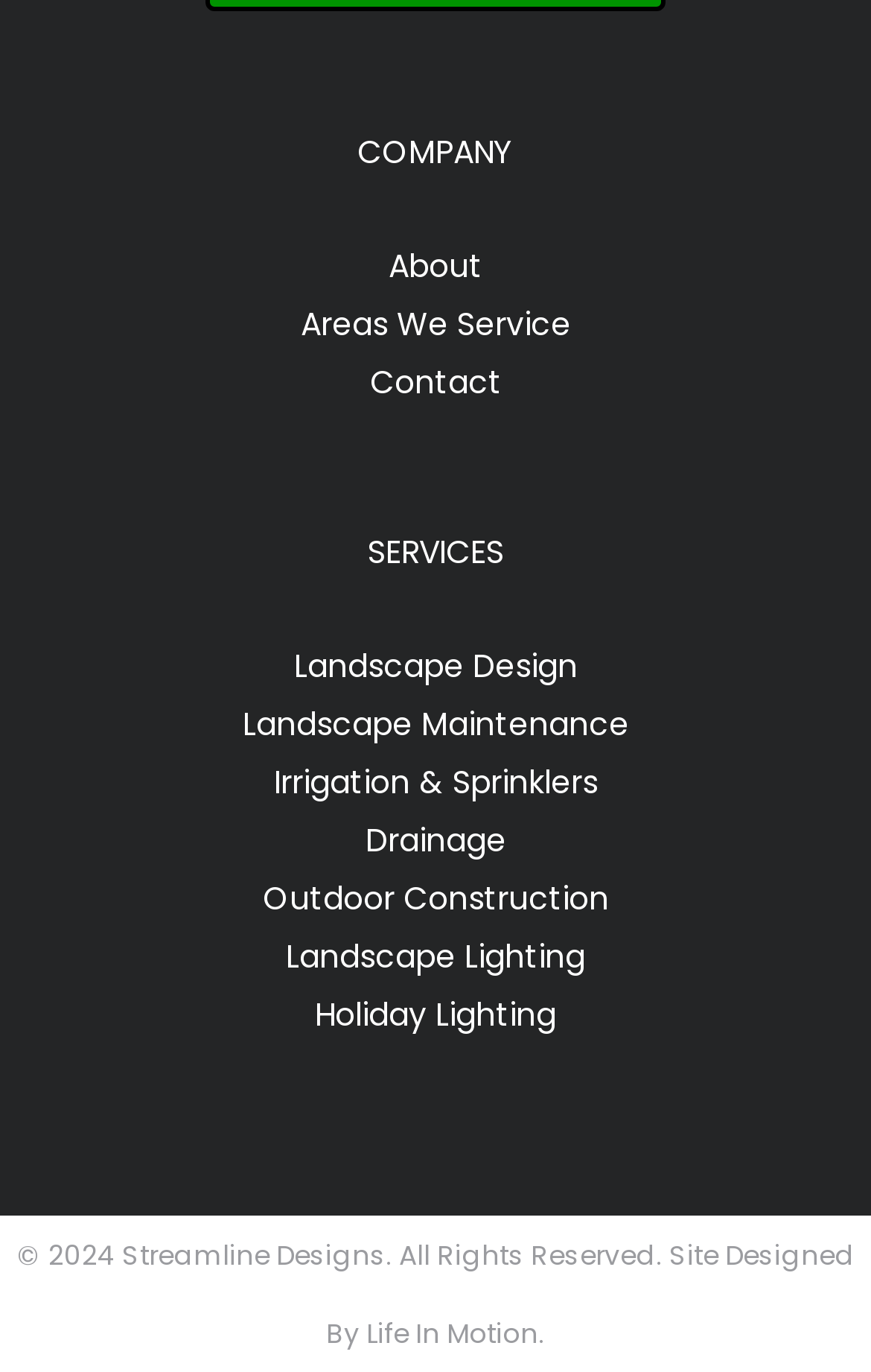Determine the bounding box of the UI component based on this description: "Areas We Service". The bounding box coordinates should be four float values between 0 and 1, i.e., [left, top, right, bottom].

[0.345, 0.22, 0.655, 0.252]